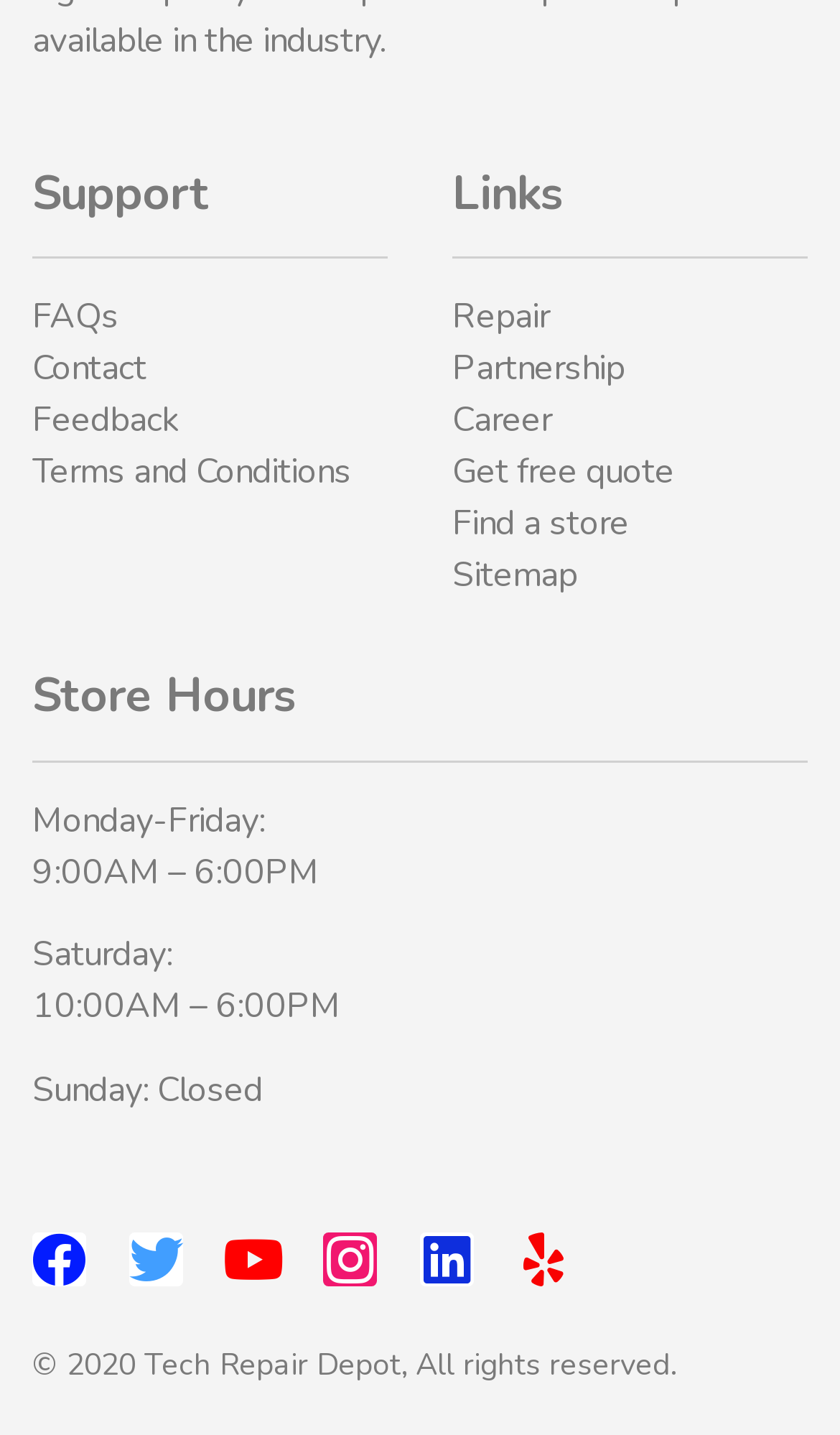What is the first link under 'Support'?
Answer briefly with a single word or phrase based on the image.

FAQs